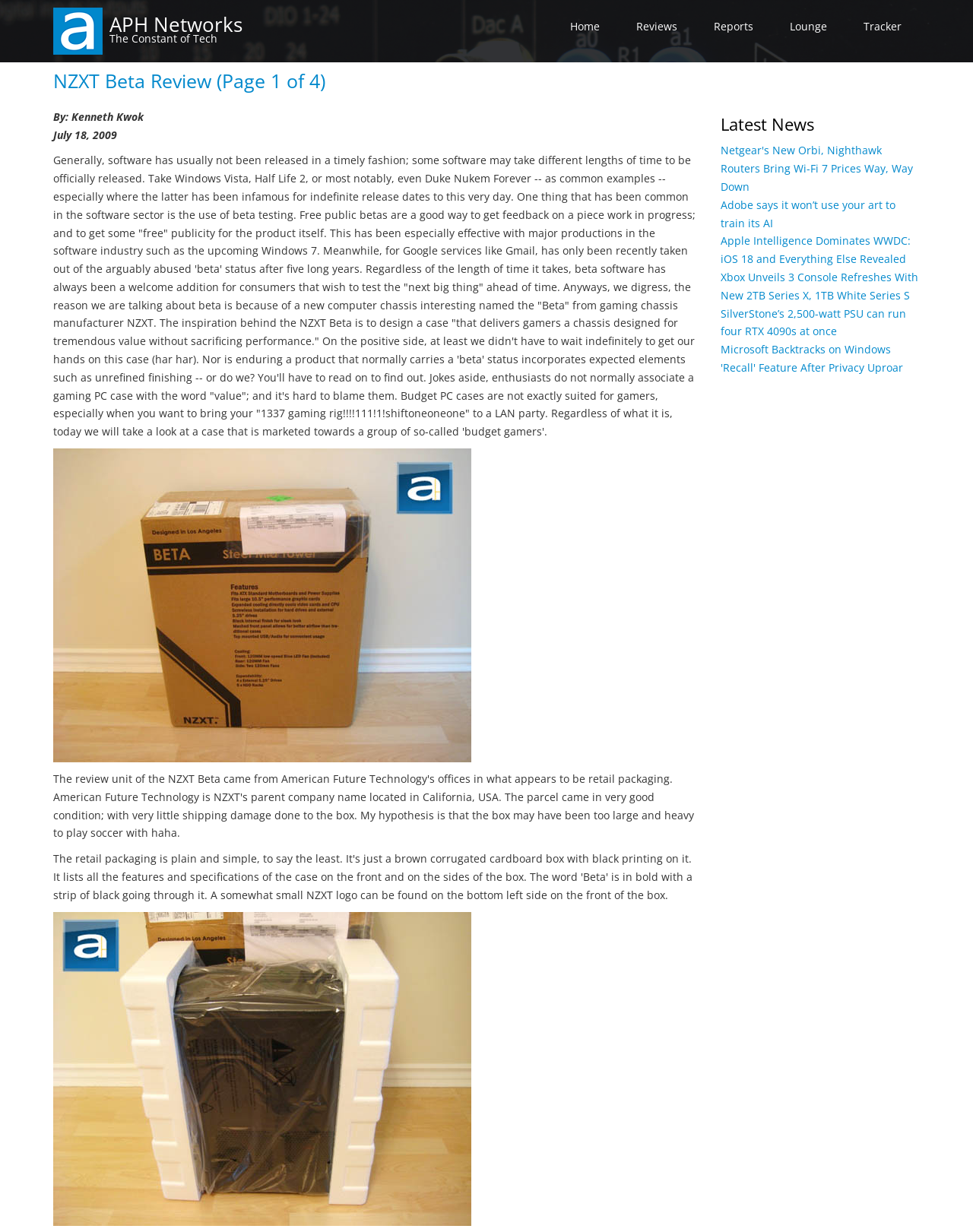How many news links are listed under the 'Latest News' section?
Based on the screenshot, provide a one-word or short-phrase response.

5